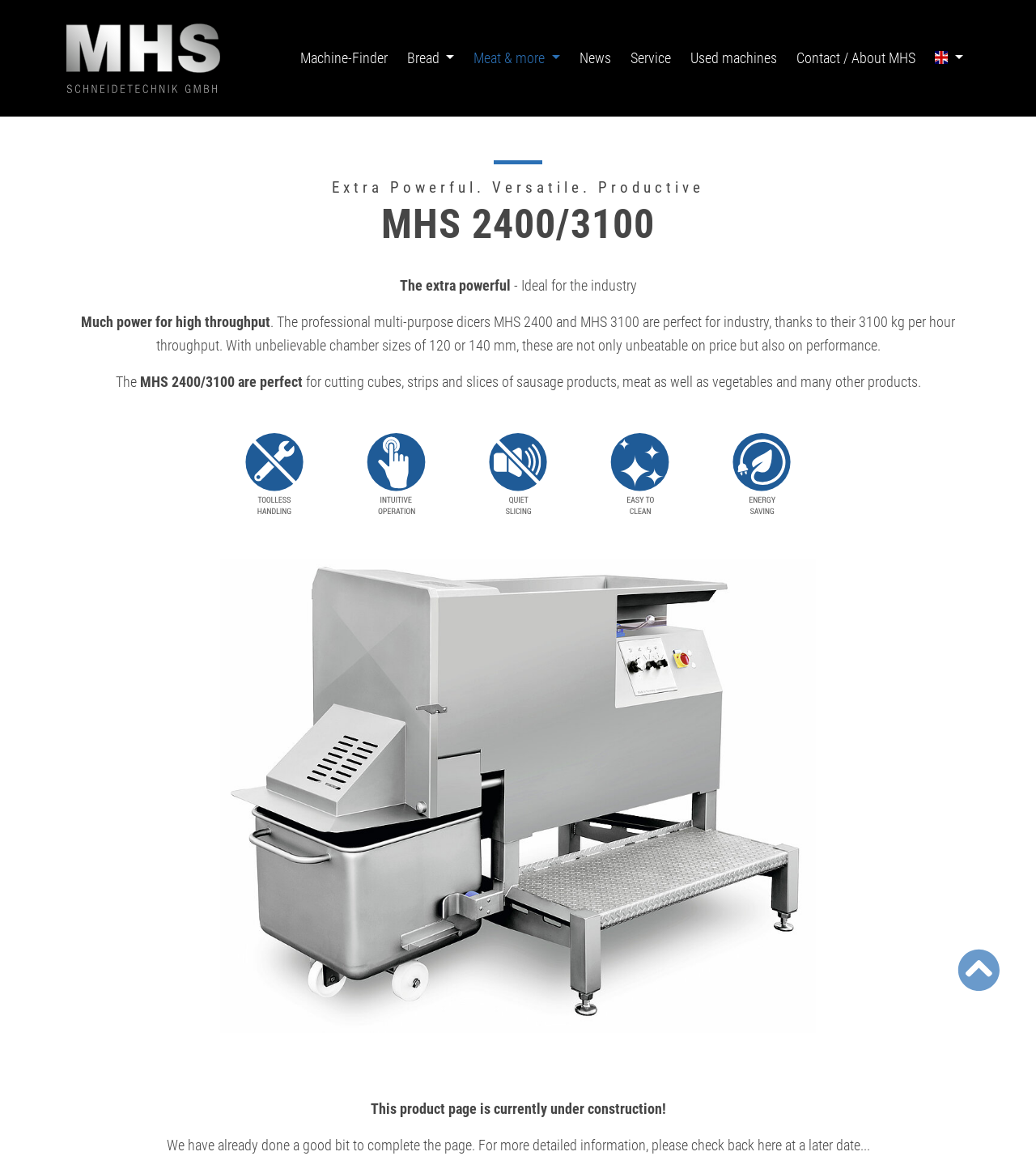What is the current status of the product page?
Using the image as a reference, give a one-word or short phrase answer.

Under construction